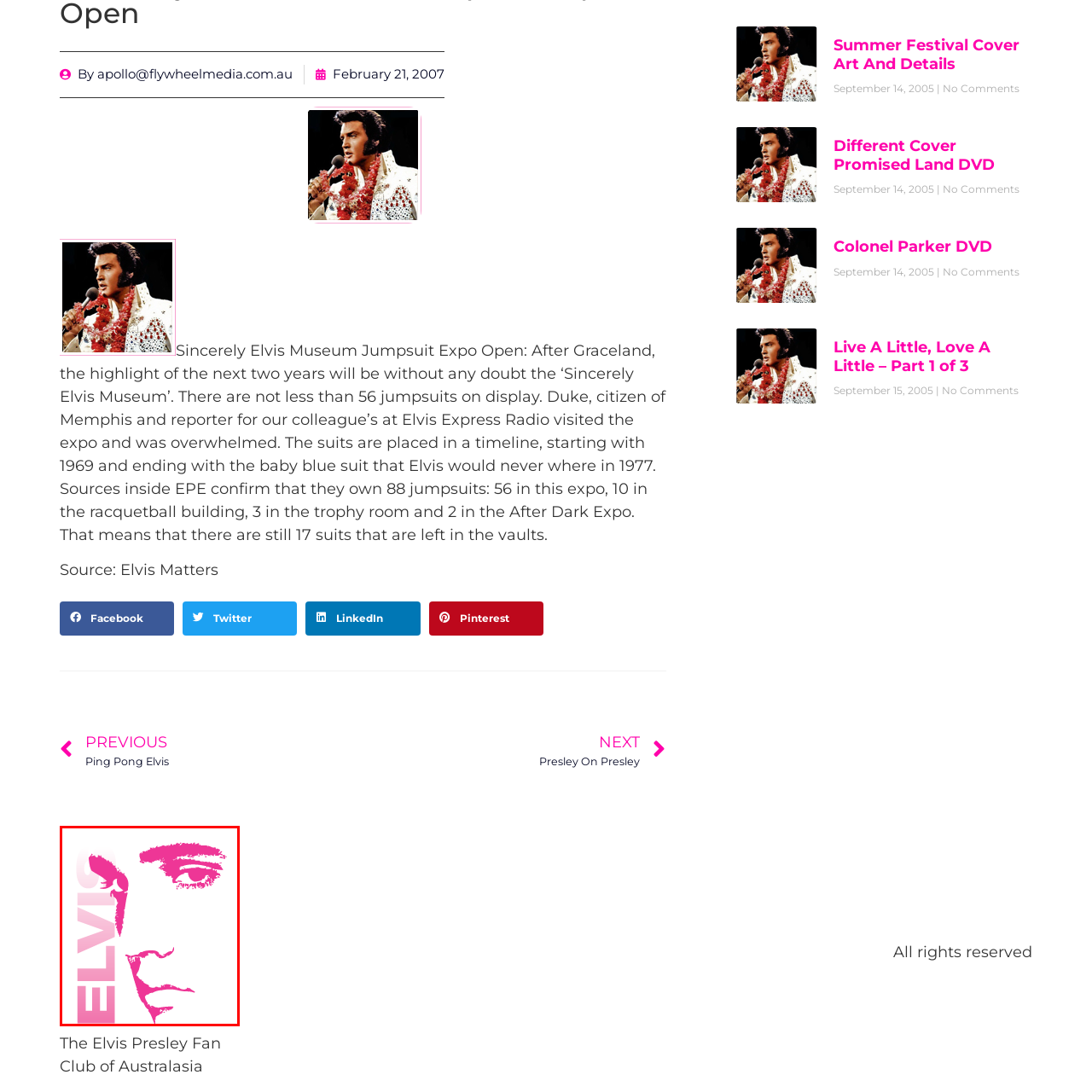Analyze the image surrounded by the red outline and answer the ensuing question with as much detail as possible based on the image:
What is written in bold pink to the left of Elvis's face?

According to the caption, the name 'ELVIS' is boldly rendered in a matching pink to the left of Elvis's face, creating a dynamic contrast against the background.